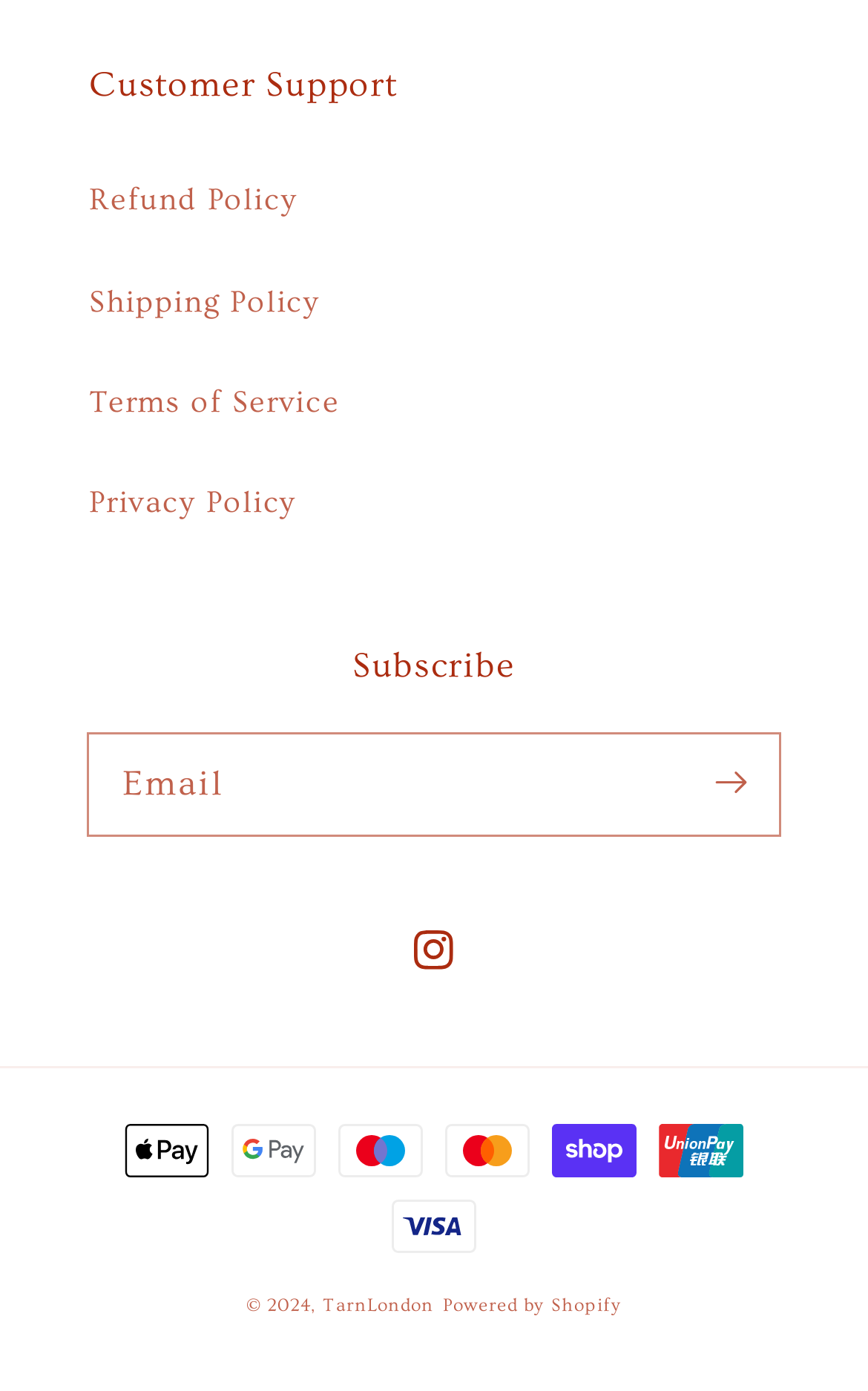Answer the question briefly using a single word or phrase: 
What payment methods are accepted?

Multiple